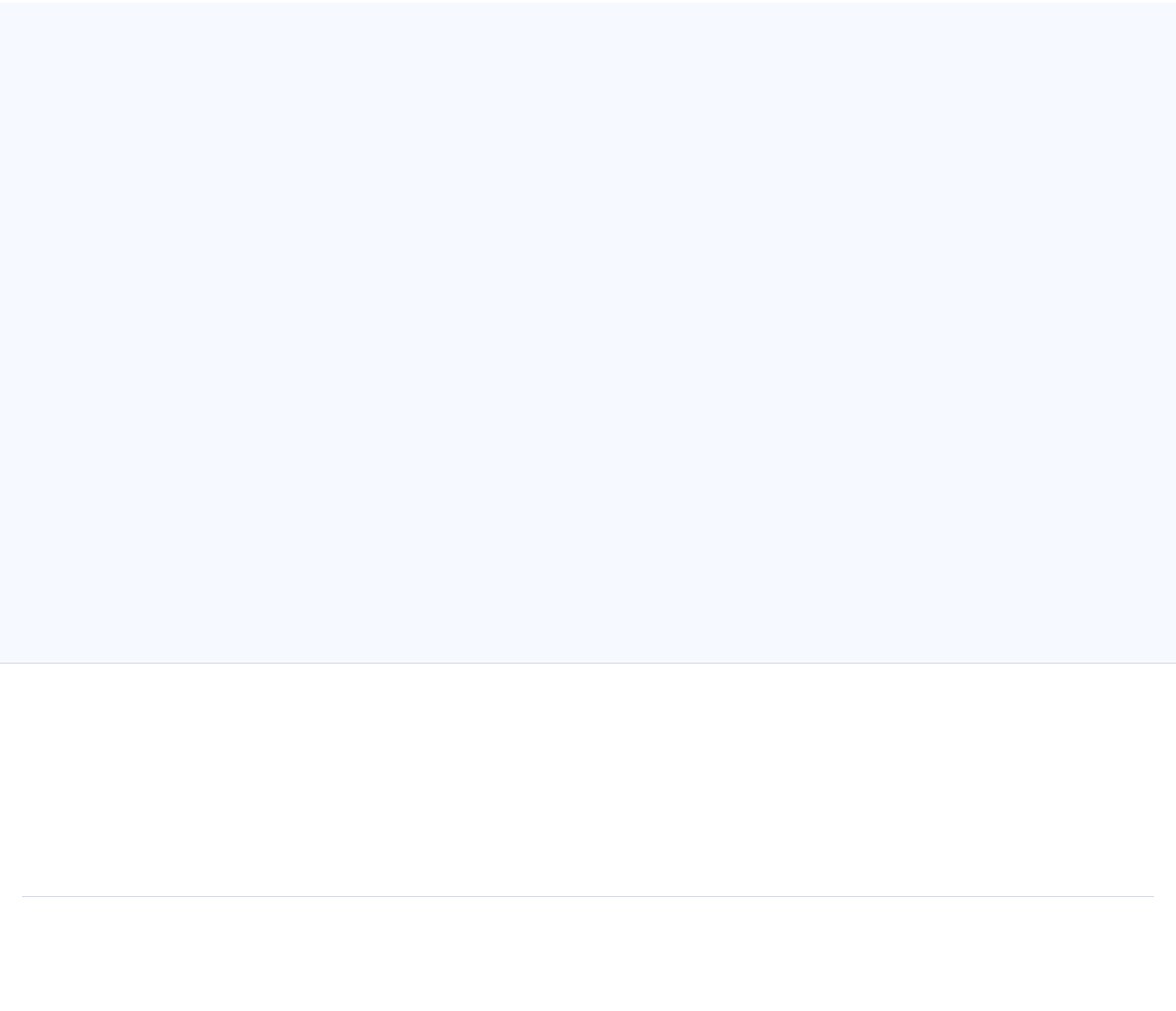Locate the bounding box coordinates of the clickable area needed to fulfill the instruction: "Click the 'next slide' button".

[0.89, 0.17, 0.927, 0.214]